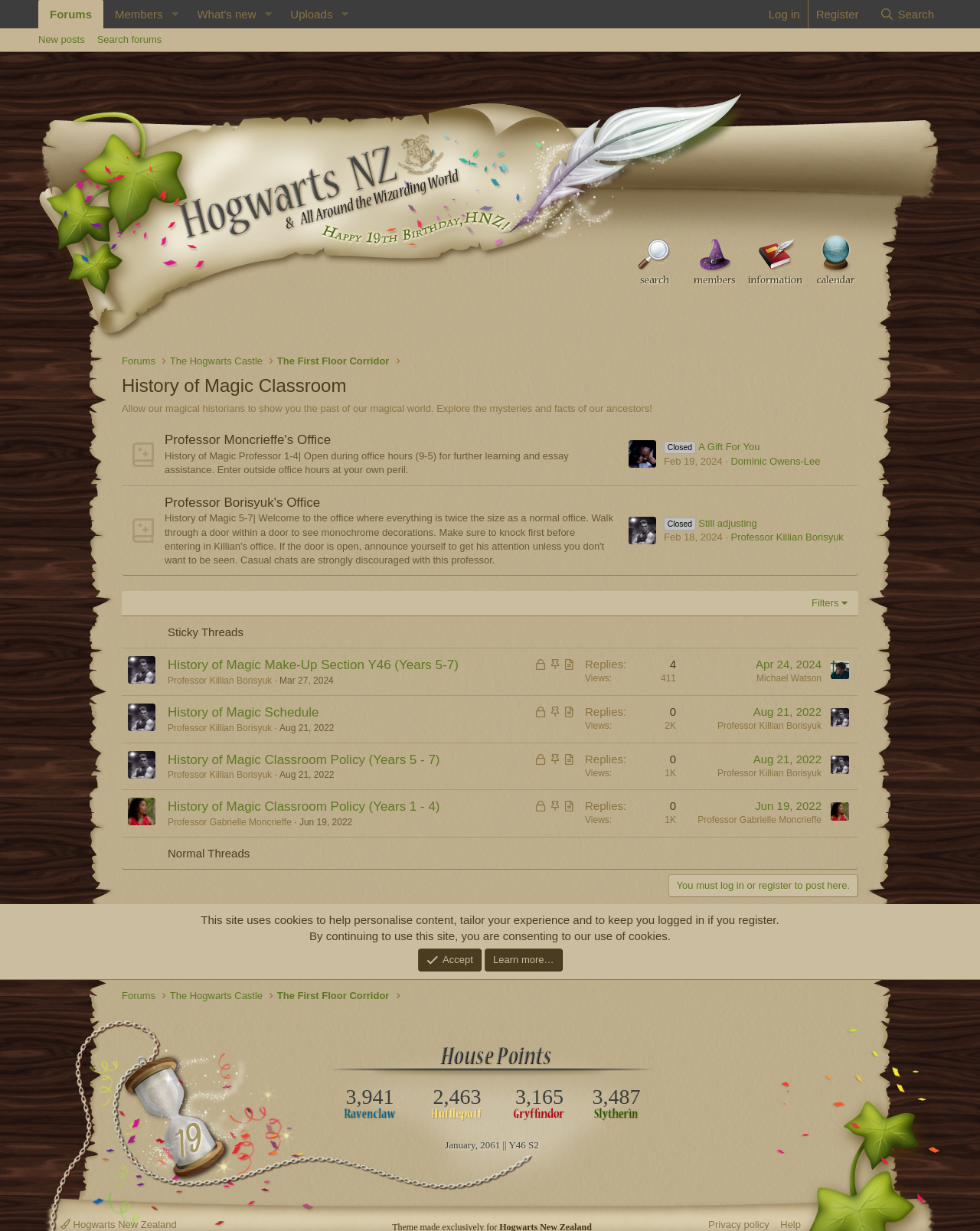Please find the bounding box coordinates of the element that you should click to achieve the following instruction: "View 'History of Magic Make-Up Section Y46'". The coordinates should be presented as four float numbers between 0 and 1: [left, top, right, bottom].

[0.171, 0.534, 0.468, 0.546]